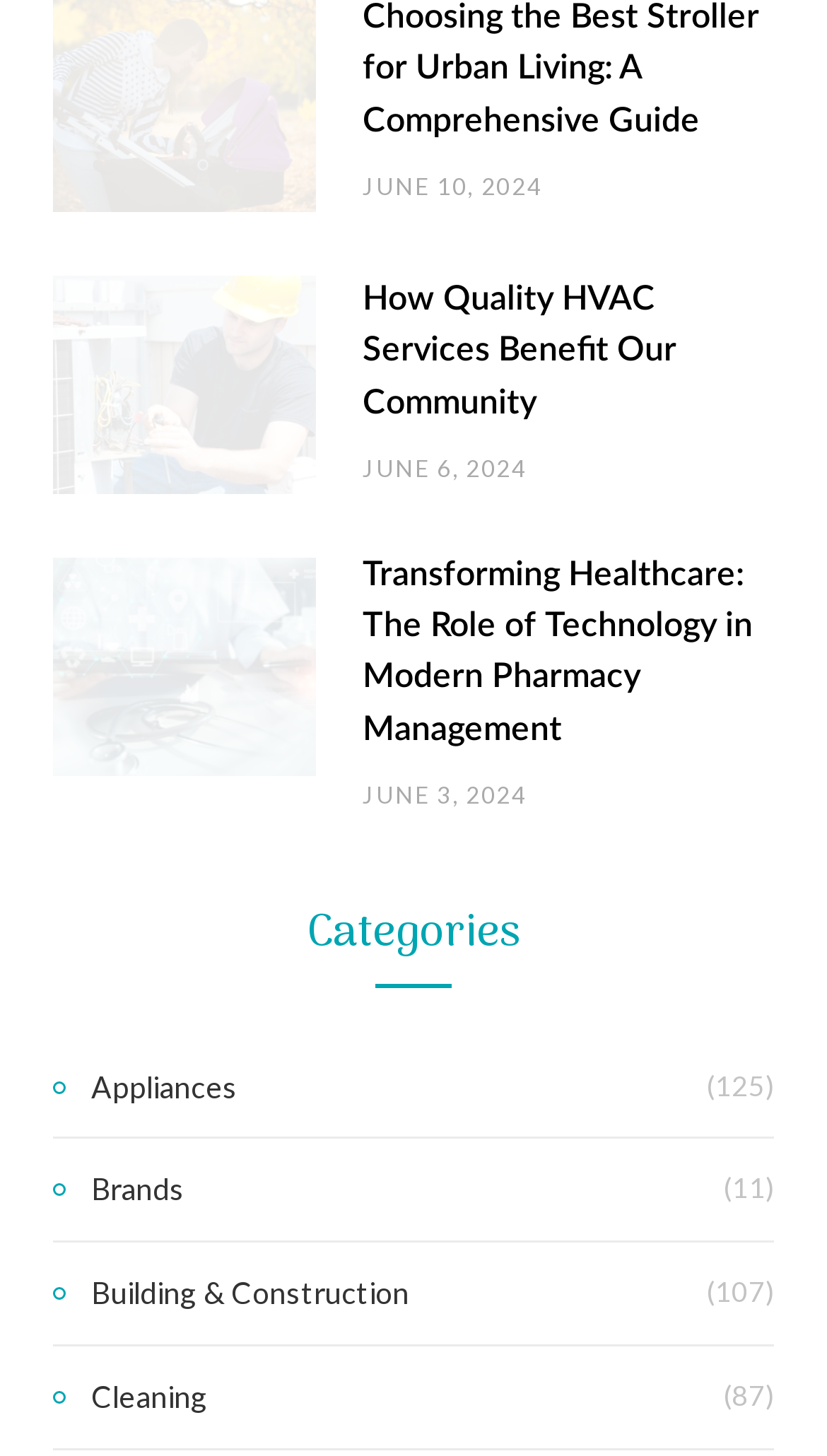For the following element description, predict the bounding box coordinates in the format (top-left x, top-left y, bottom-right x, bottom-right y). All values should be floating point numbers between 0 and 1. Description: June 10, 2024

[0.438, 0.118, 0.656, 0.137]